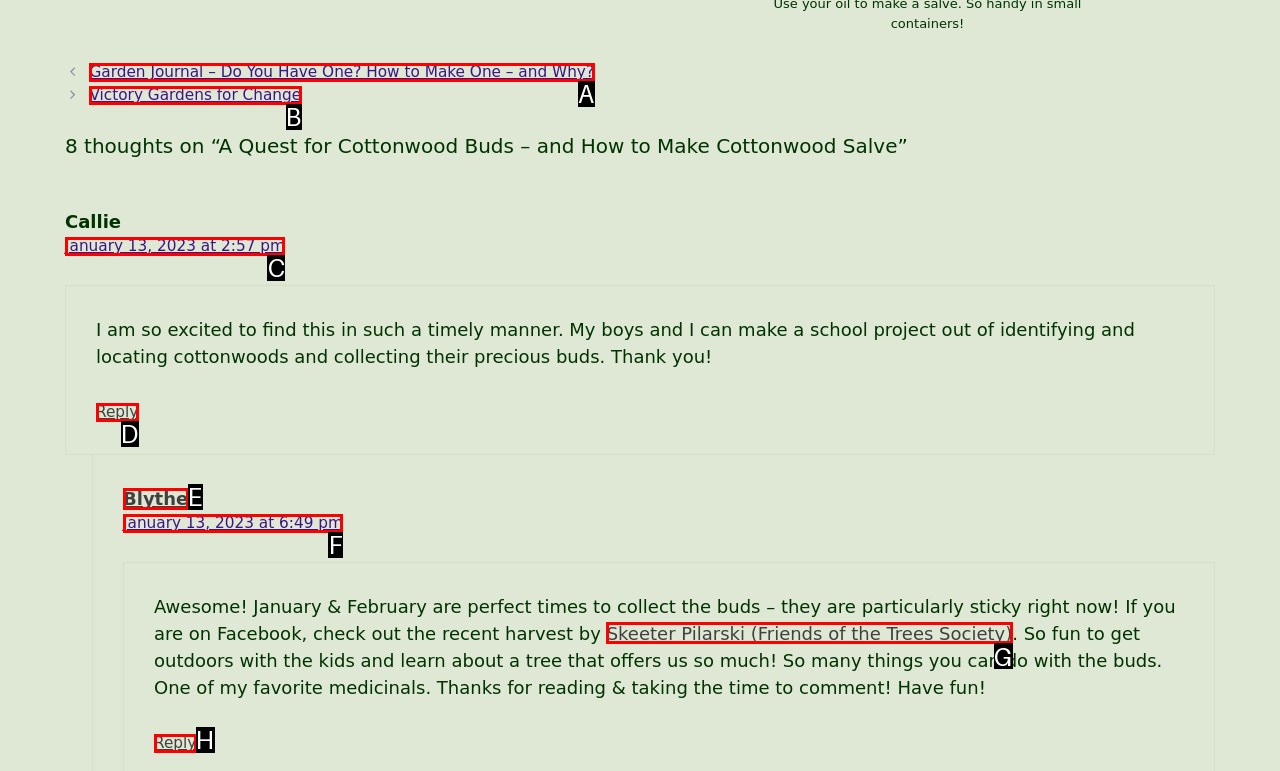To complete the task: Click on 'Skeeter Pilarski (Friends of the Trees Society)' link, select the appropriate UI element to click. Respond with the letter of the correct option from the given choices.

G